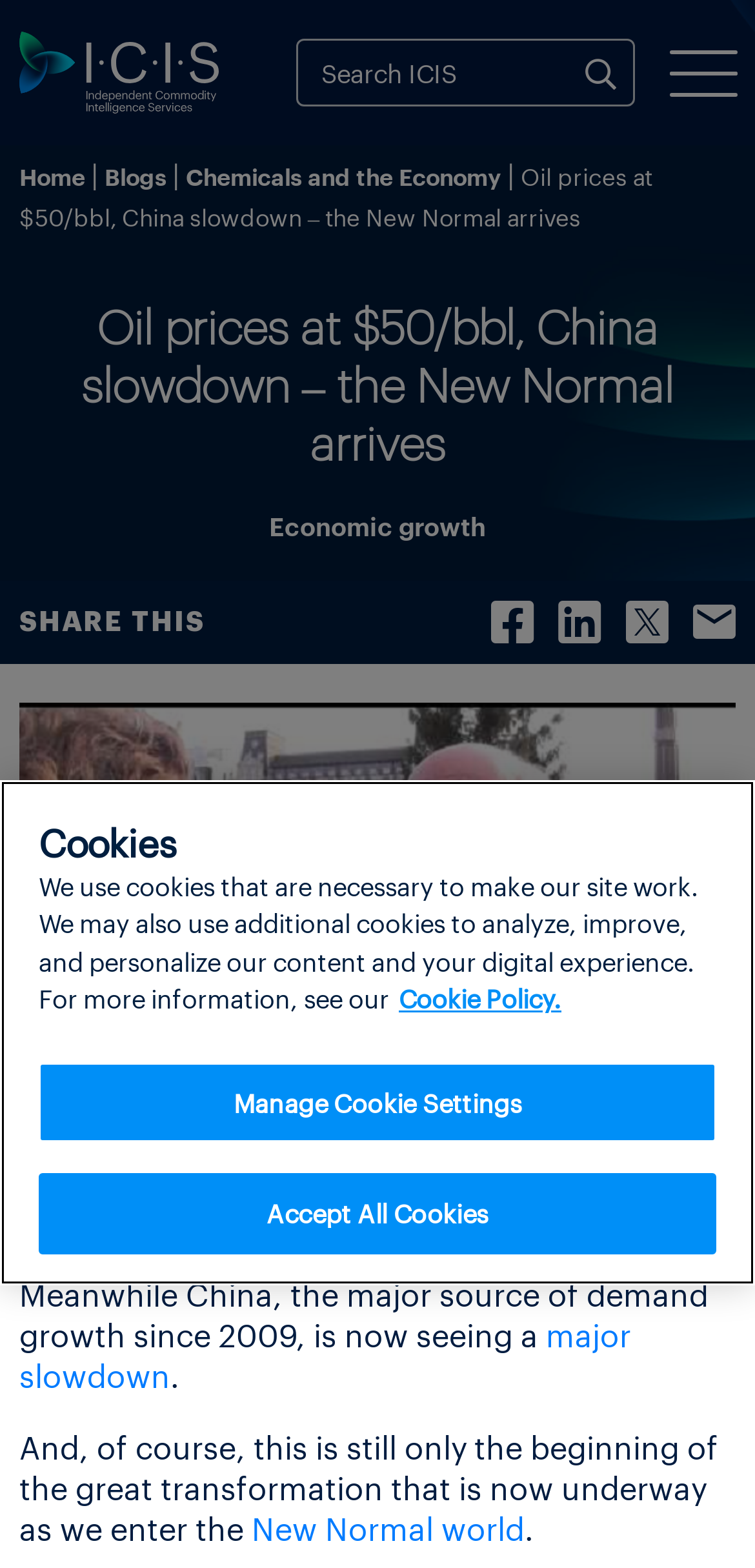Using the element description aria-label="ScienceAlert homepage", predict the bounding box coordinates for the UI element. Provide the coordinates in (top-left x, top-left y, bottom-right x, bottom-right y) format with values ranging from 0 to 1.

None